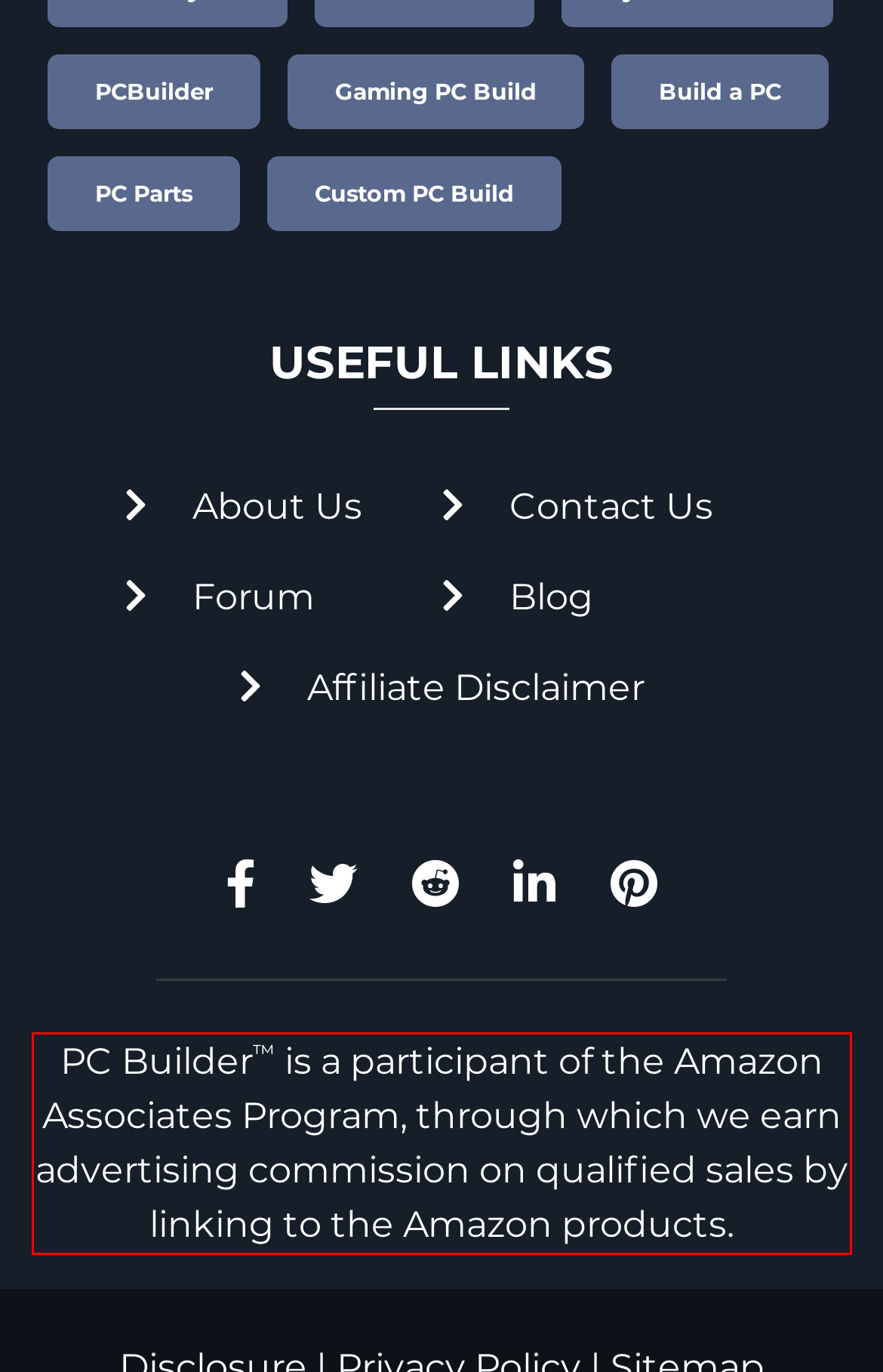You are given a webpage screenshot with a red bounding box around a UI element. Extract and generate the text inside this red bounding box.

PC Builder™ is a participant of the Amazon Associates Program, through which we earn advertising commission on qualified sales by linking to the Amazon products.